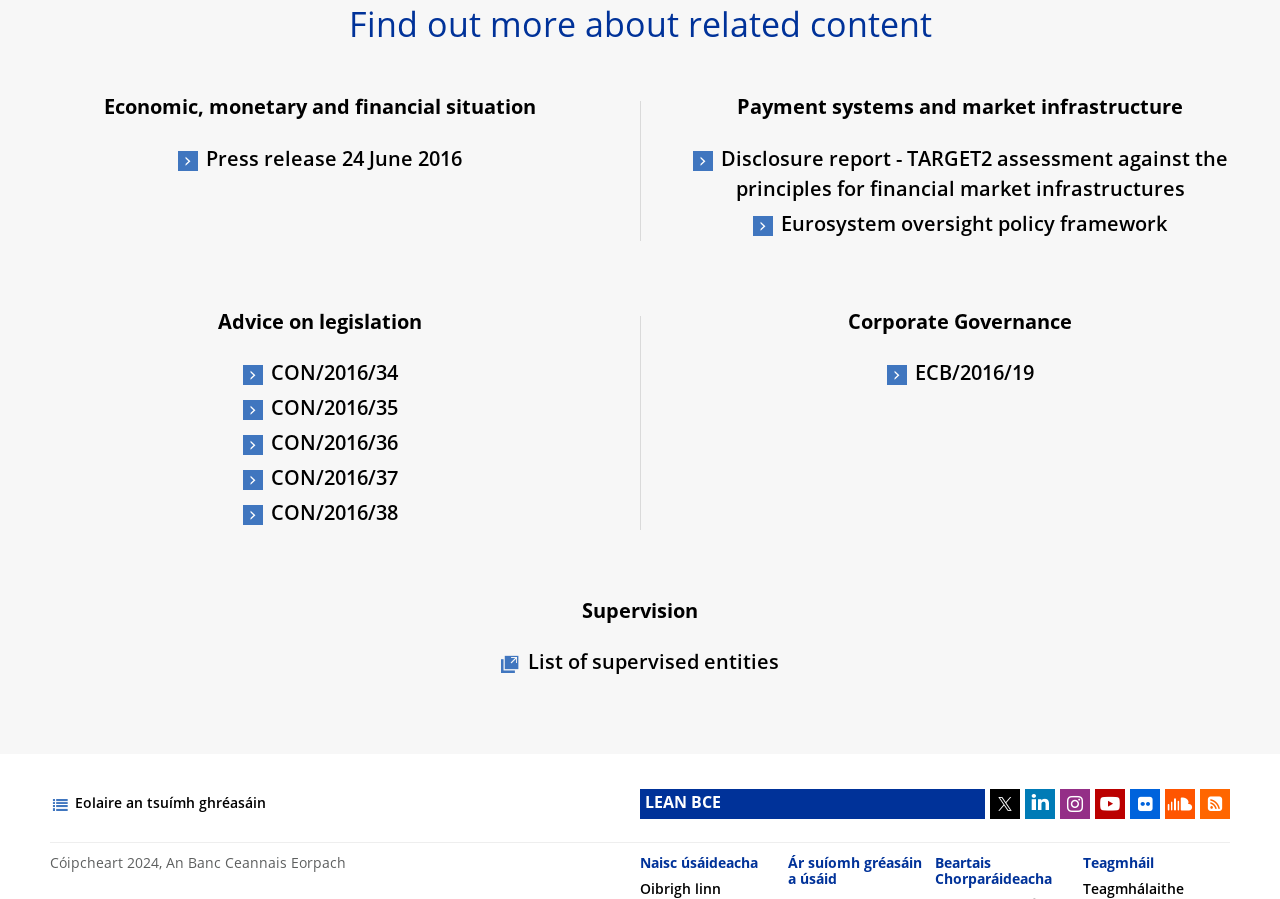Based on the element description Press release 24 June 2016, identify the bounding box coordinates for the UI element. The coordinates should be in the format (top-left x, top-left y, bottom-right x, bottom-right y) and within the 0 to 1 range.

[0.139, 0.162, 0.361, 0.195]